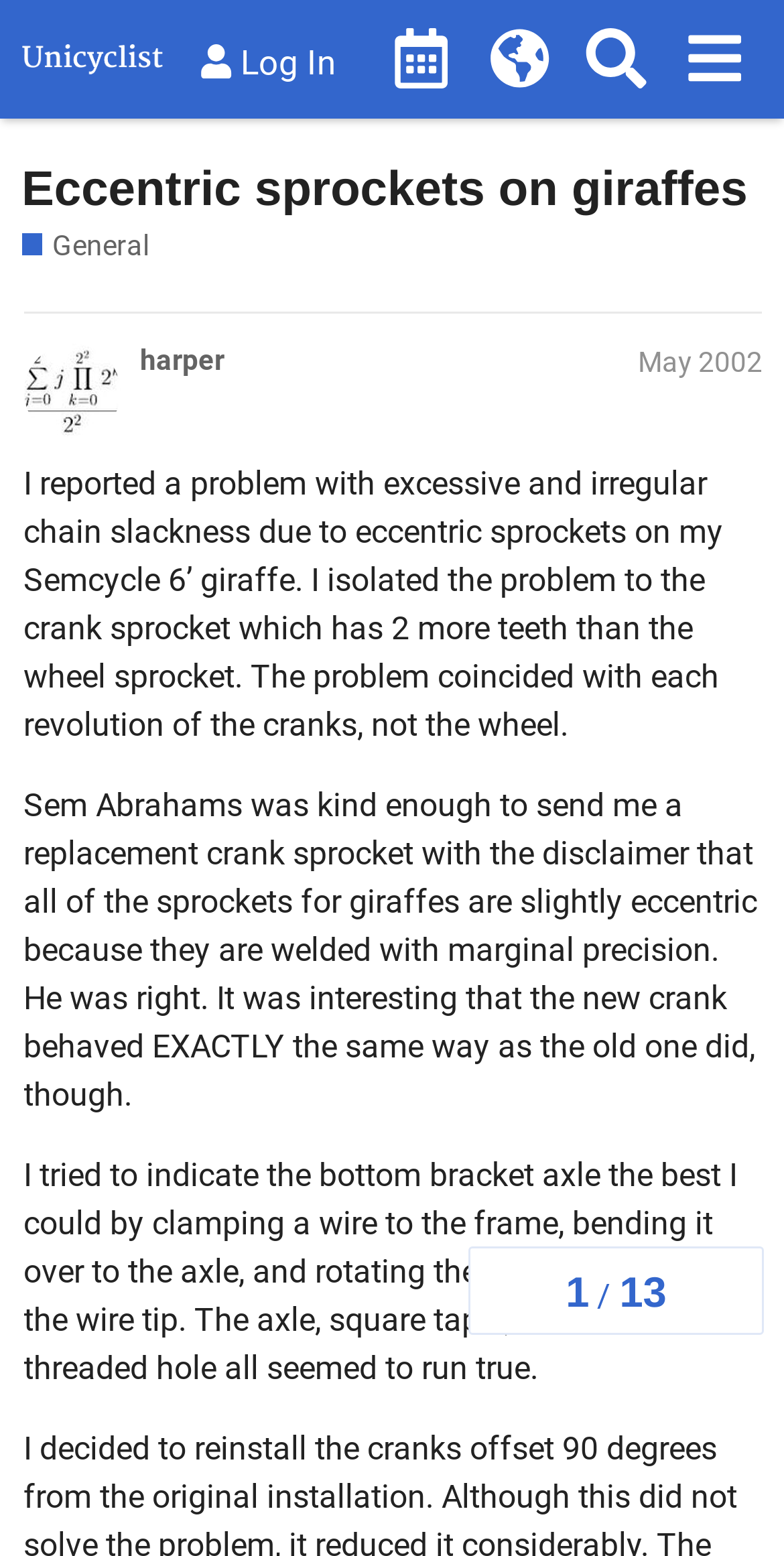Can you determine the bounding box coordinates of the area that needs to be clicked to fulfill the following instruction: "View the Unicycle Calendar"?

[0.476, 0.007, 0.6, 0.069]